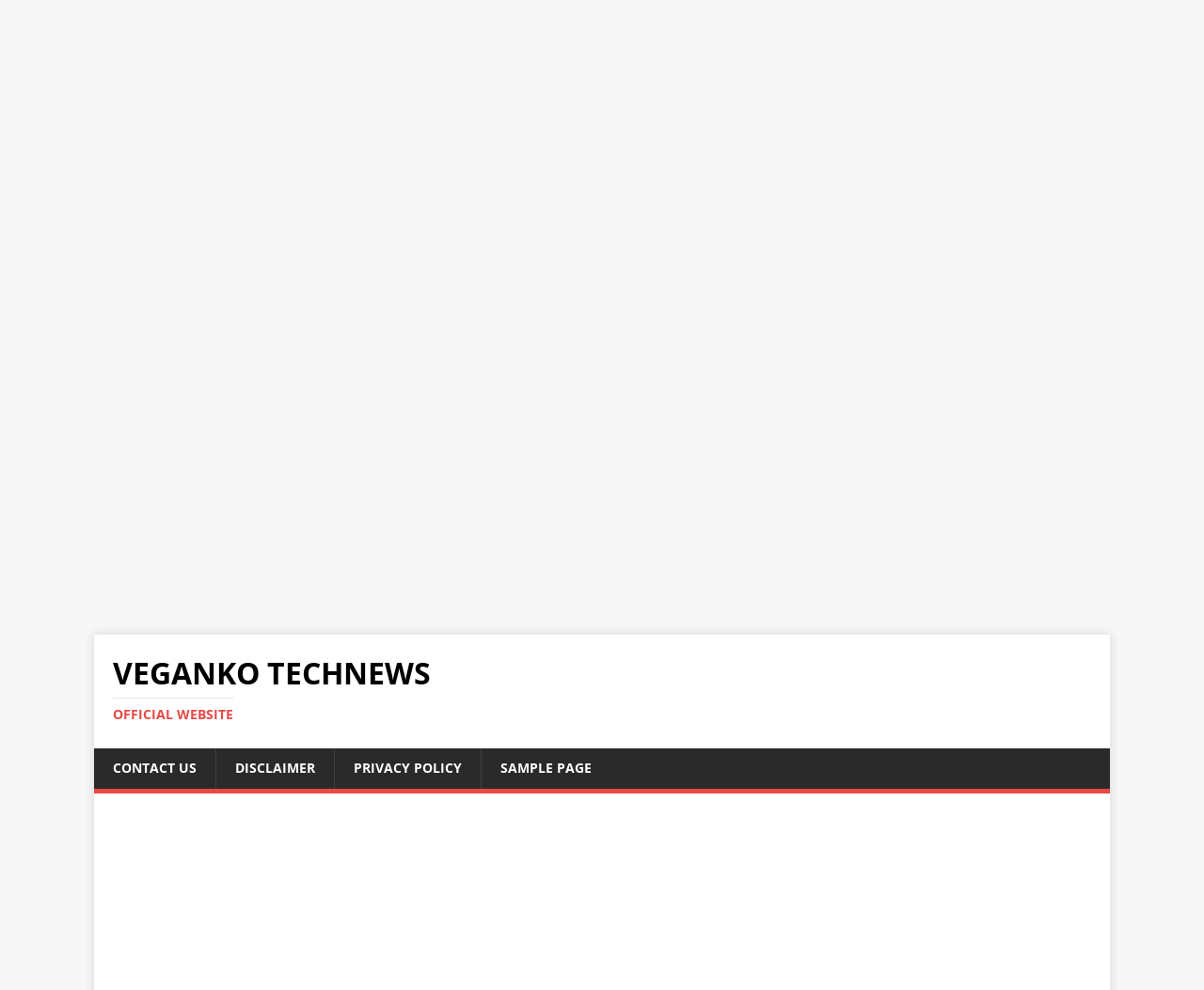Find the UI element described as: "Veganko Technews Official Website" and predict its bounding box coordinates. Ensure the coordinates are four float numbers between 0 and 1, [left, top, right, bottom].

[0.094, 0.665, 0.906, 0.73]